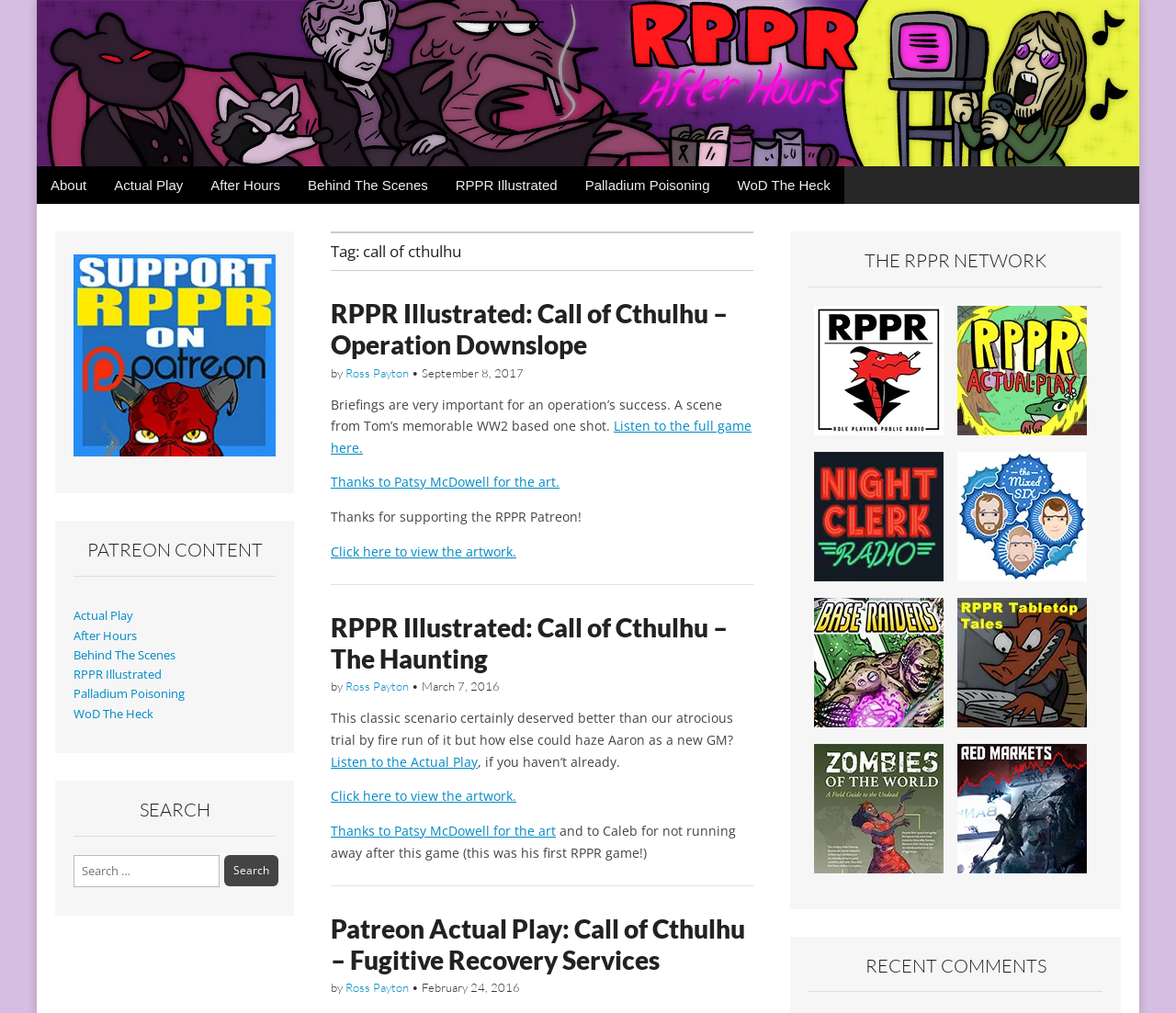What is the theme of the 'RPPR Illustrated' section?
Based on the visual details in the image, please answer the question thoroughly.

I found this answer by examining the article sections, which have headings like 'RPPR Illustrated: Call of Cthulhu – Operation Downslope' and 'RPPR Illustrated: Call of Cthulhu – The Haunting', indicating that the theme of the 'RPPR Illustrated' section is Call of Cthulhu.